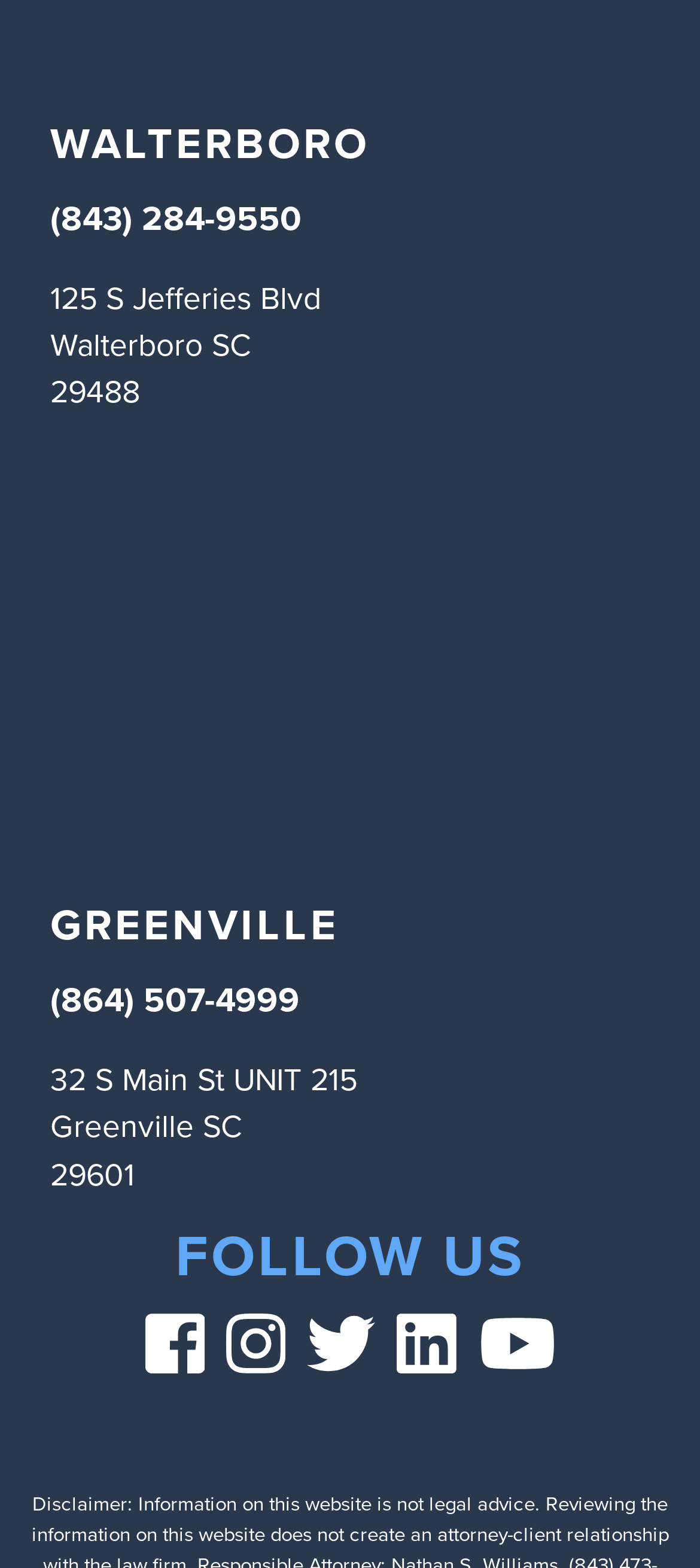Determine the bounding box coordinates of the region to click in order to accomplish the following instruction: "Click the Walterboro location link". Provide the coordinates as four float numbers between 0 and 1, specifically [left, top, right, bottom].

[0.072, 0.071, 0.528, 0.112]